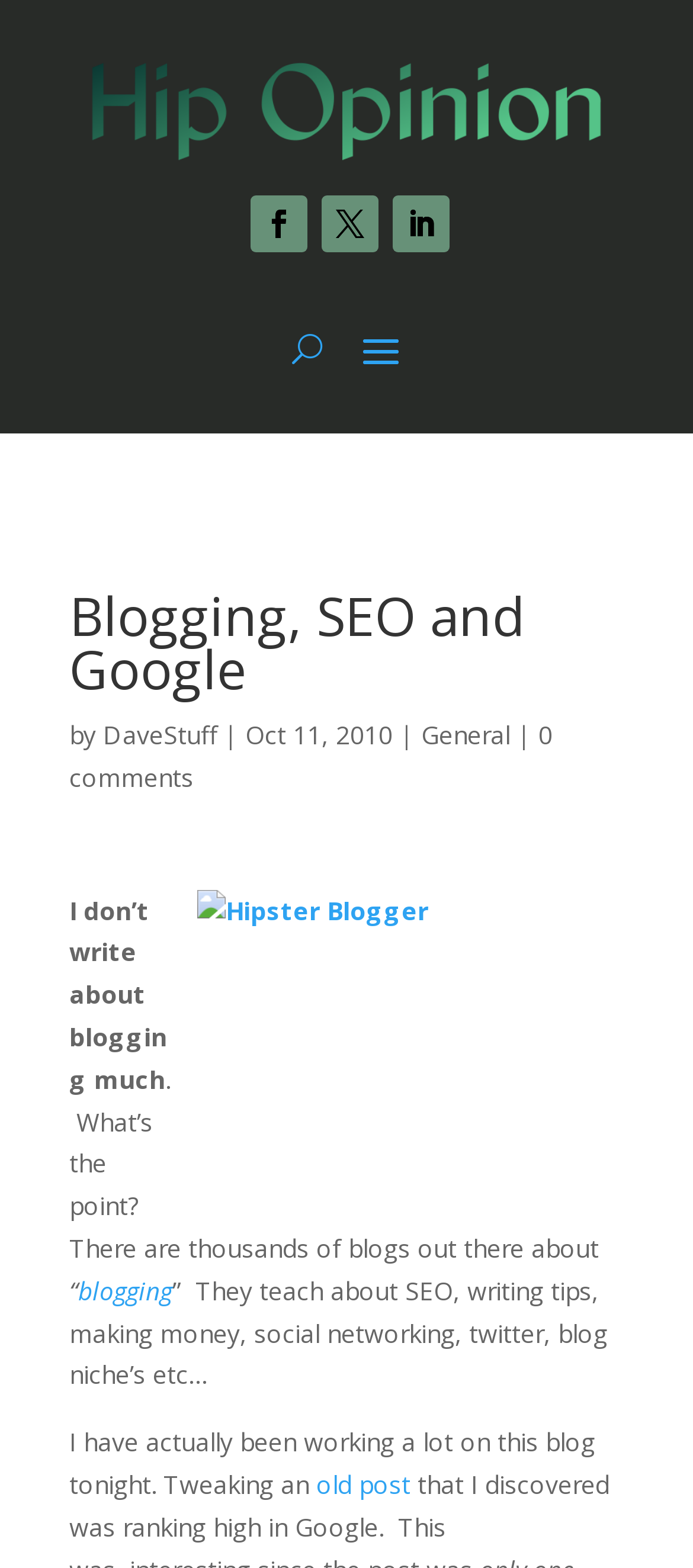What is the author's name?
We need a detailed and meticulous answer to the question.

The author's name can be found in the section where the blog post's metadata is displayed. It is written as 'by DaveStuff'.